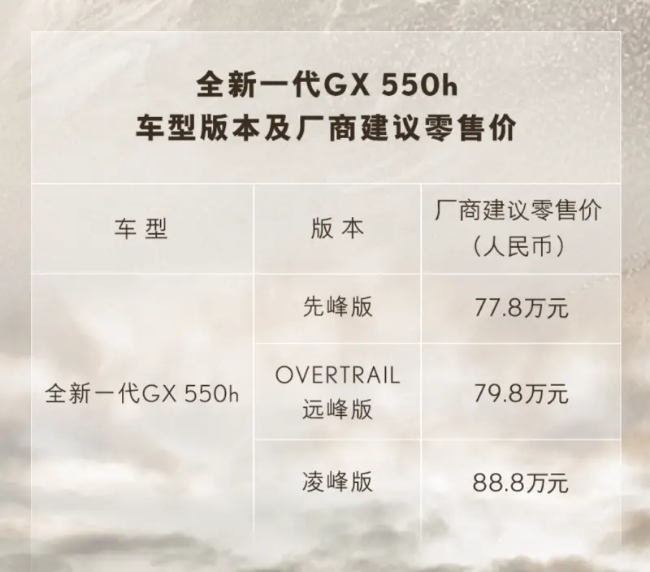Respond to the question with just a single word or phrase: 
How many variants of the Lexus GX 550h are shown in the image?

3